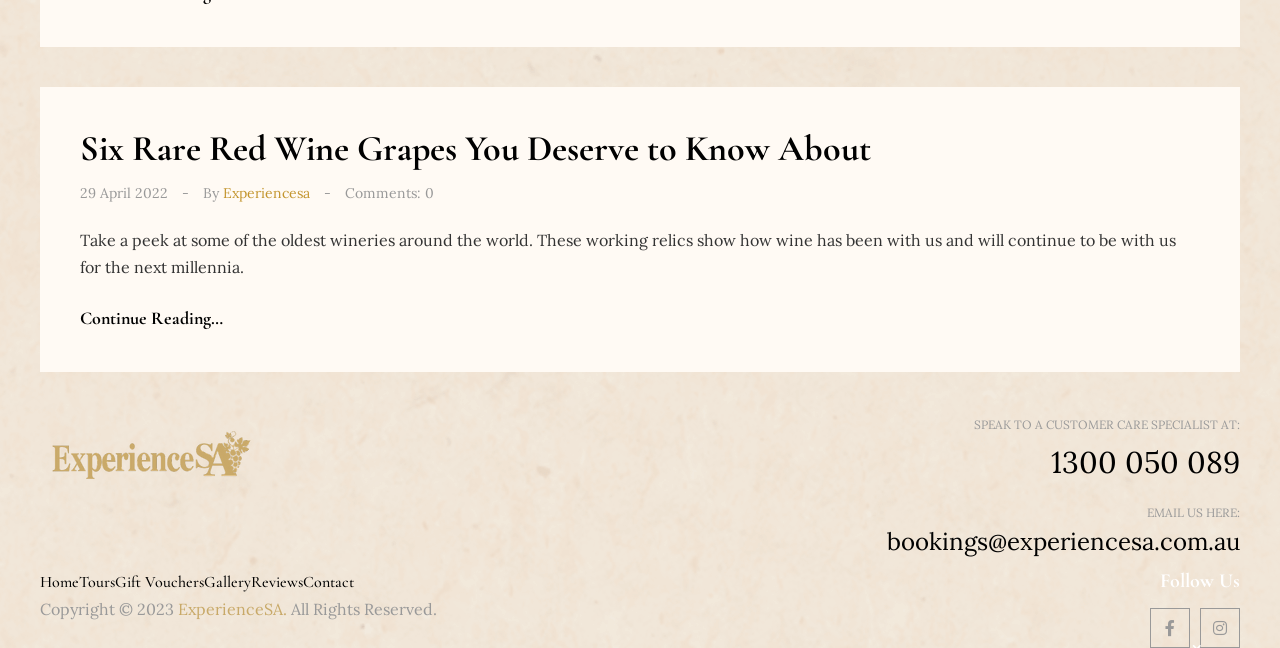Locate the bounding box of the UI element defined by this description: "Bscholarly". The coordinates should be given as four float numbers between 0 and 1, formatted as [left, top, right, bottom].

None